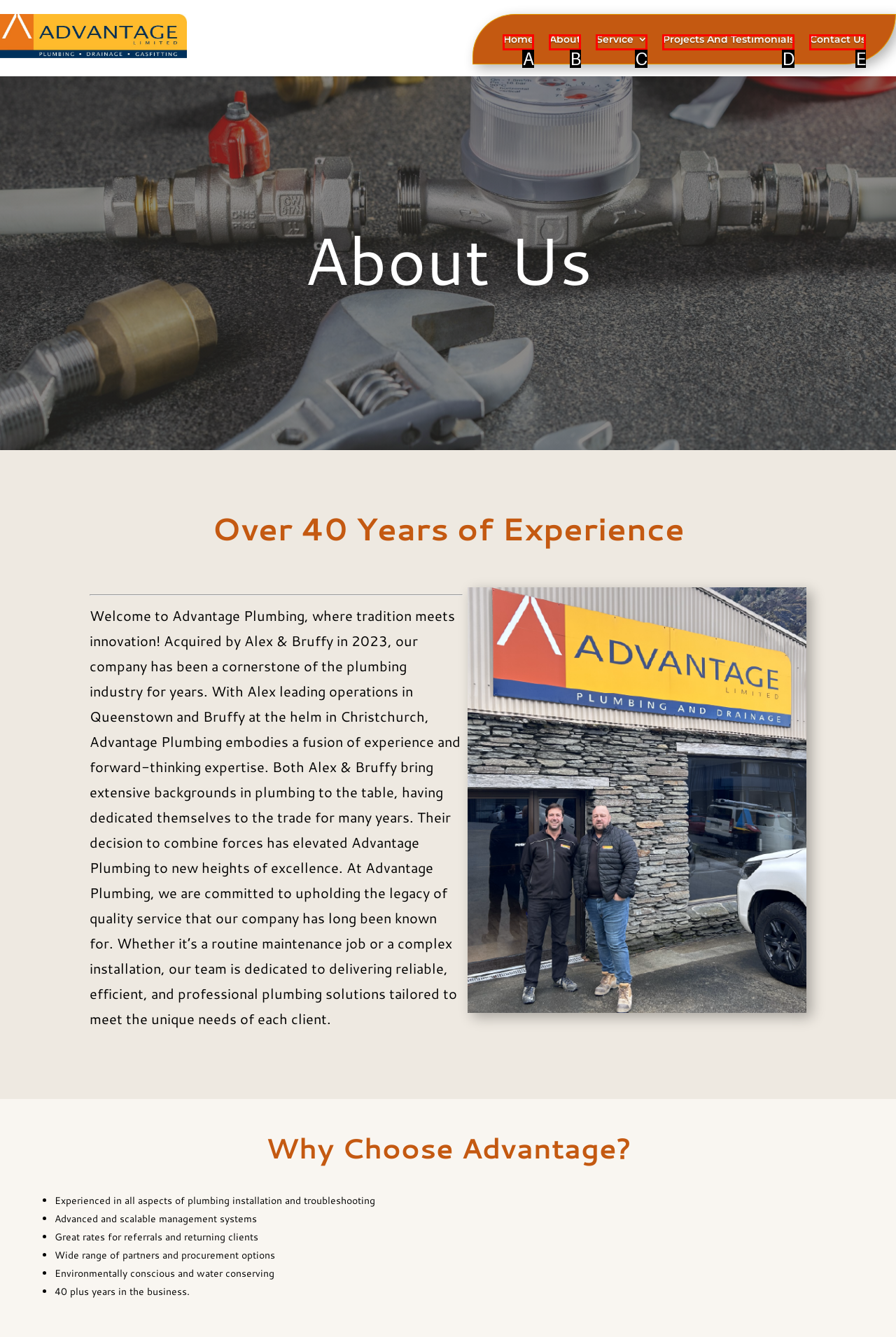Find the HTML element that matches the description: Scroll Down. Answer using the letter of the best match from the available choices.

None